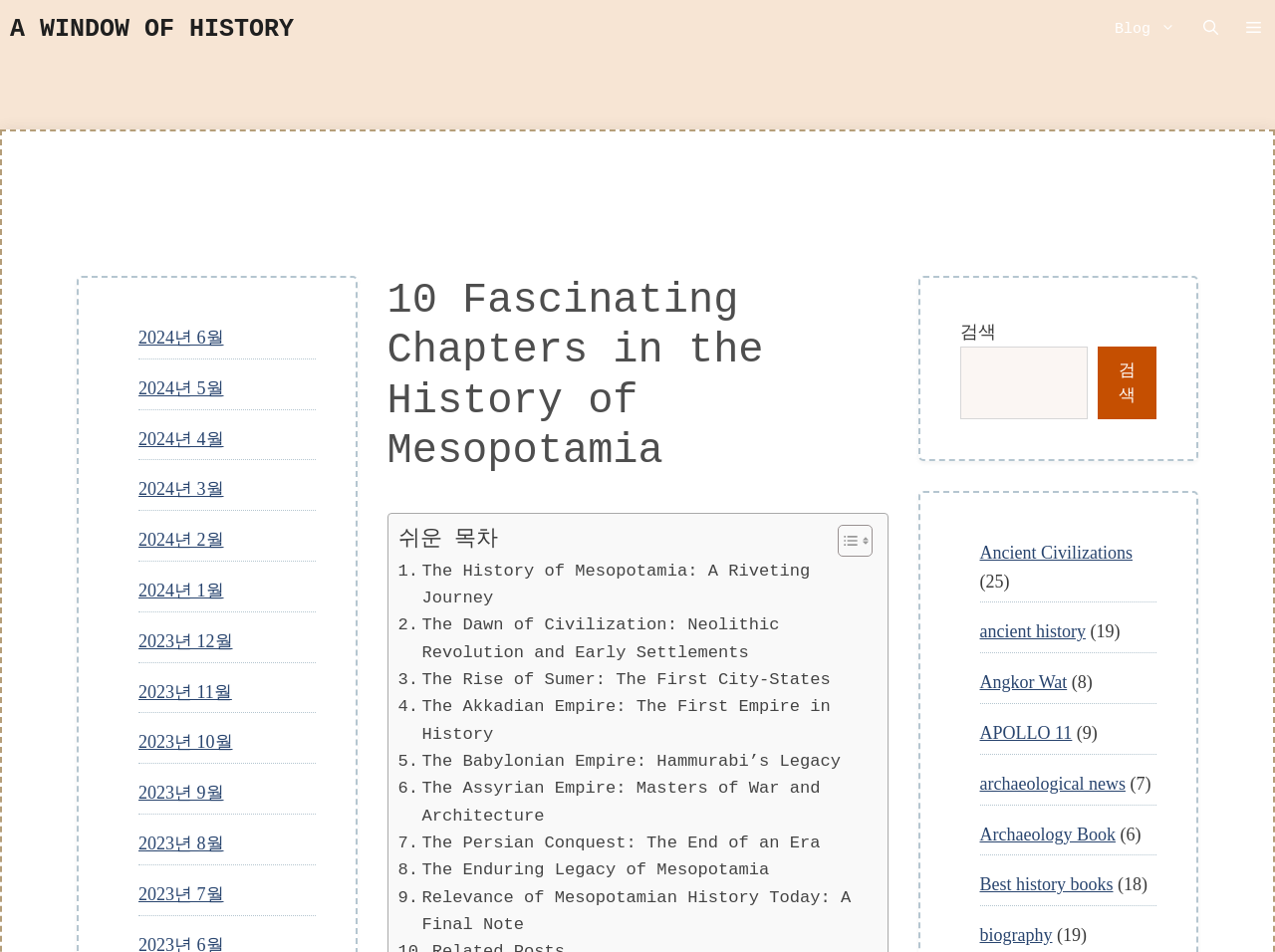How many chapters are there in the history of Mesopotamia?
Please respond to the question with as much detail as possible.

The webpage's title and content suggest that it explores 10 key chapters in the history of Mesopotamia, which are listed as links on the page.